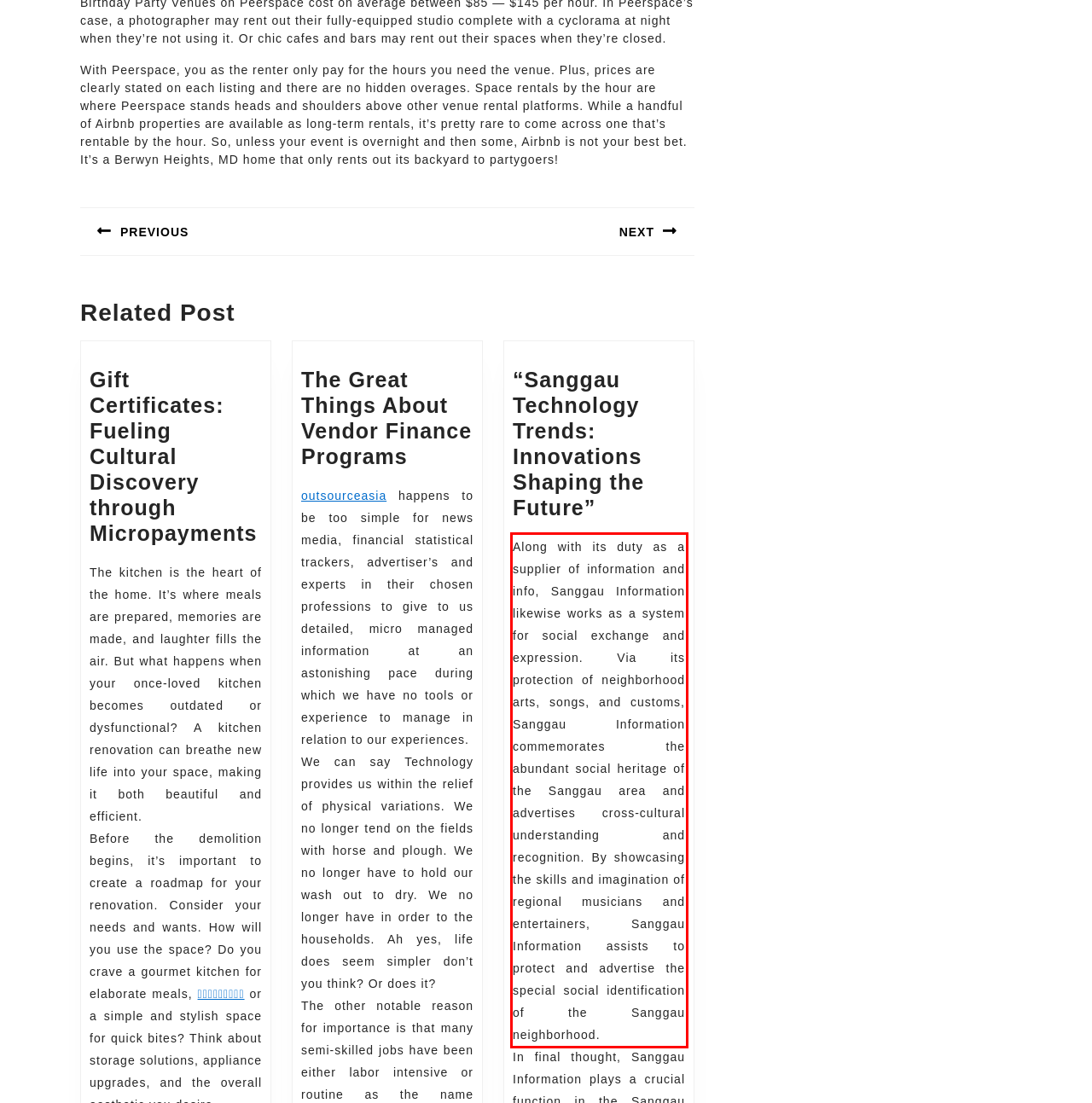You have a screenshot of a webpage with a red bounding box. Use OCR to generate the text contained within this red rectangle.

Along with its duty as a supplier of information and info, Sanggau Information likewise works as a system for social exchange and expression. Via its protection of neighborhood arts, songs, and customs, Sanggau Information commemorates the abundant social heritage of the Sanggau area and advertises cross-cultural understanding and recognition. By showcasing the skills and imagination of regional musicians and entertainers, Sanggau Information assists to protect and advertise the special social identification of the Sanggau neighborhood.